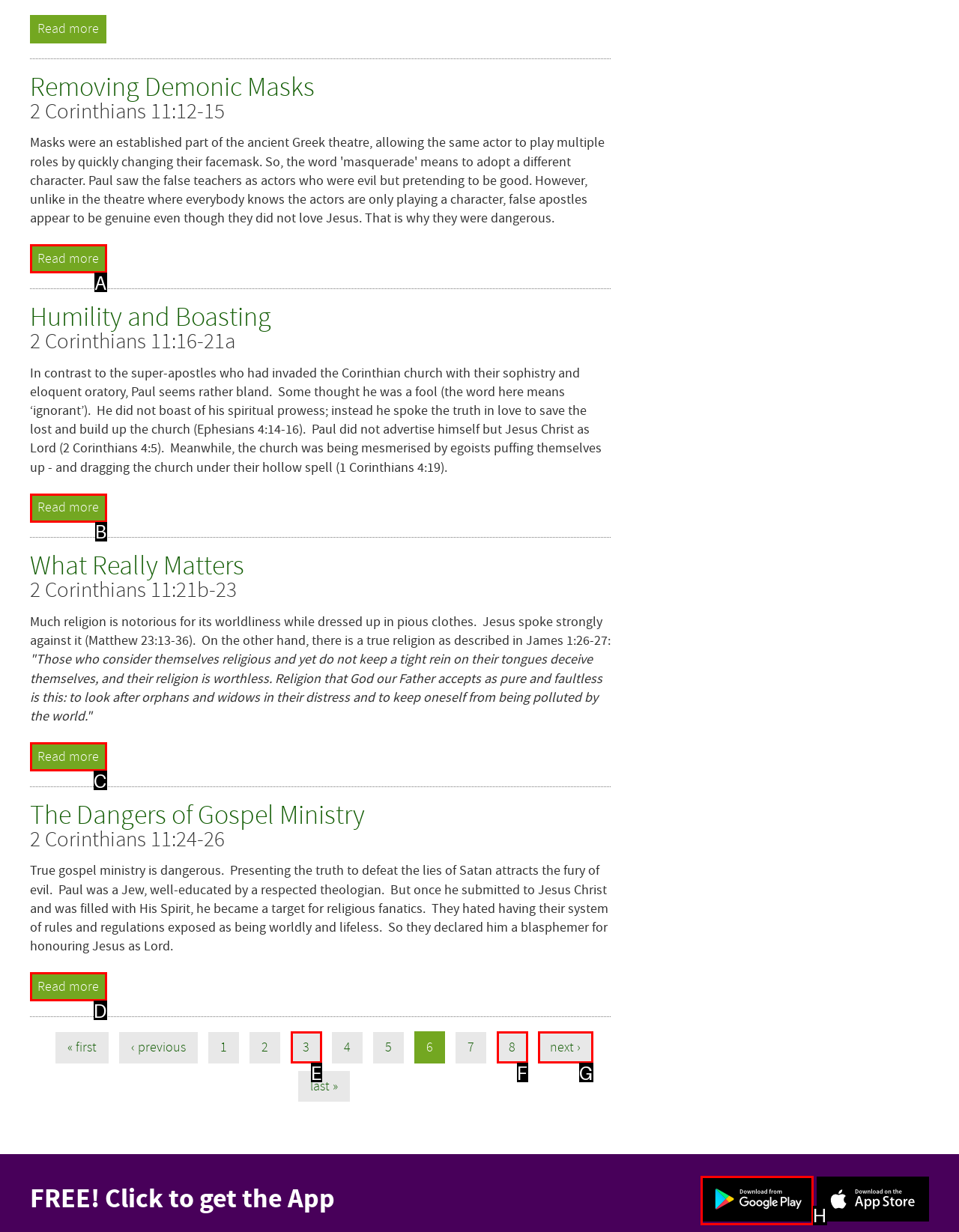Point out the UI element to be clicked for this instruction: Get the App. Provide the answer as the letter of the chosen element.

H